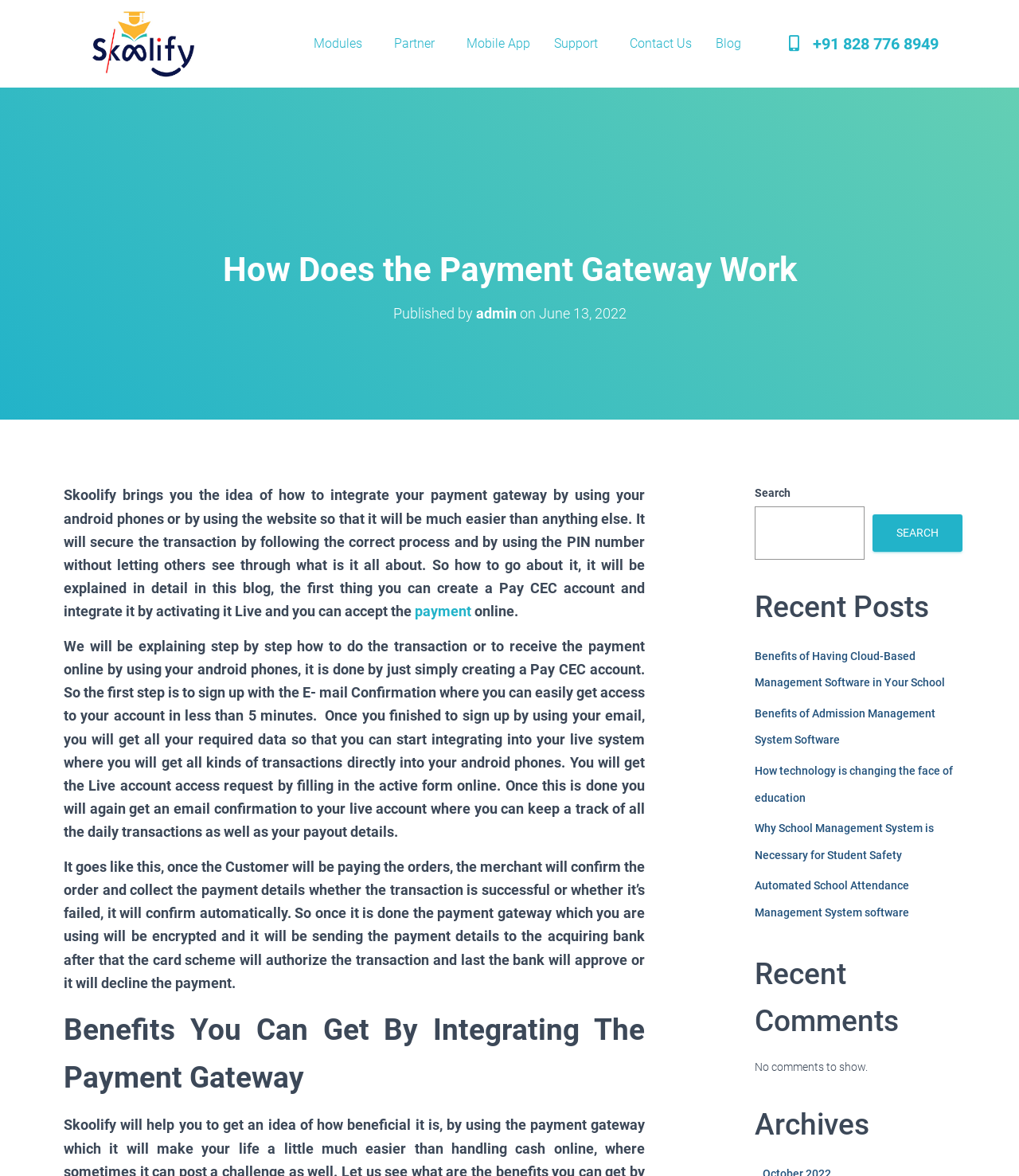What is the purpose of the search box?
We need a detailed and exhaustive answer to the question. Please elaborate.

The search box is located in the sidebar of the webpage and has a placeholder text 'Search'. Its purpose is to allow users to search for specific content within the website.